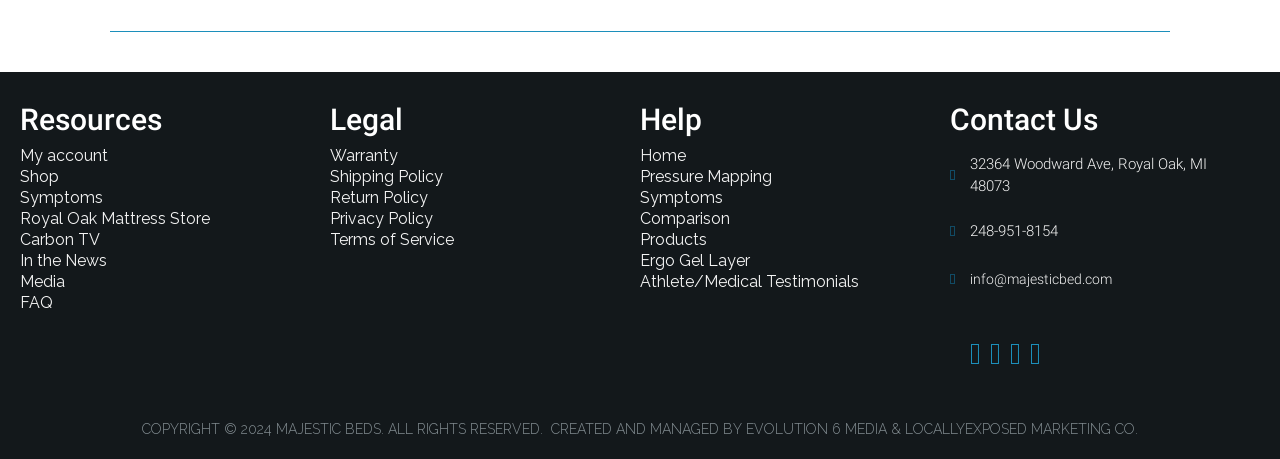Could you indicate the bounding box coordinates of the region to click in order to complete this instruction: "Visit Royal Oak Mattress Store".

[0.016, 0.46, 0.254, 0.506]